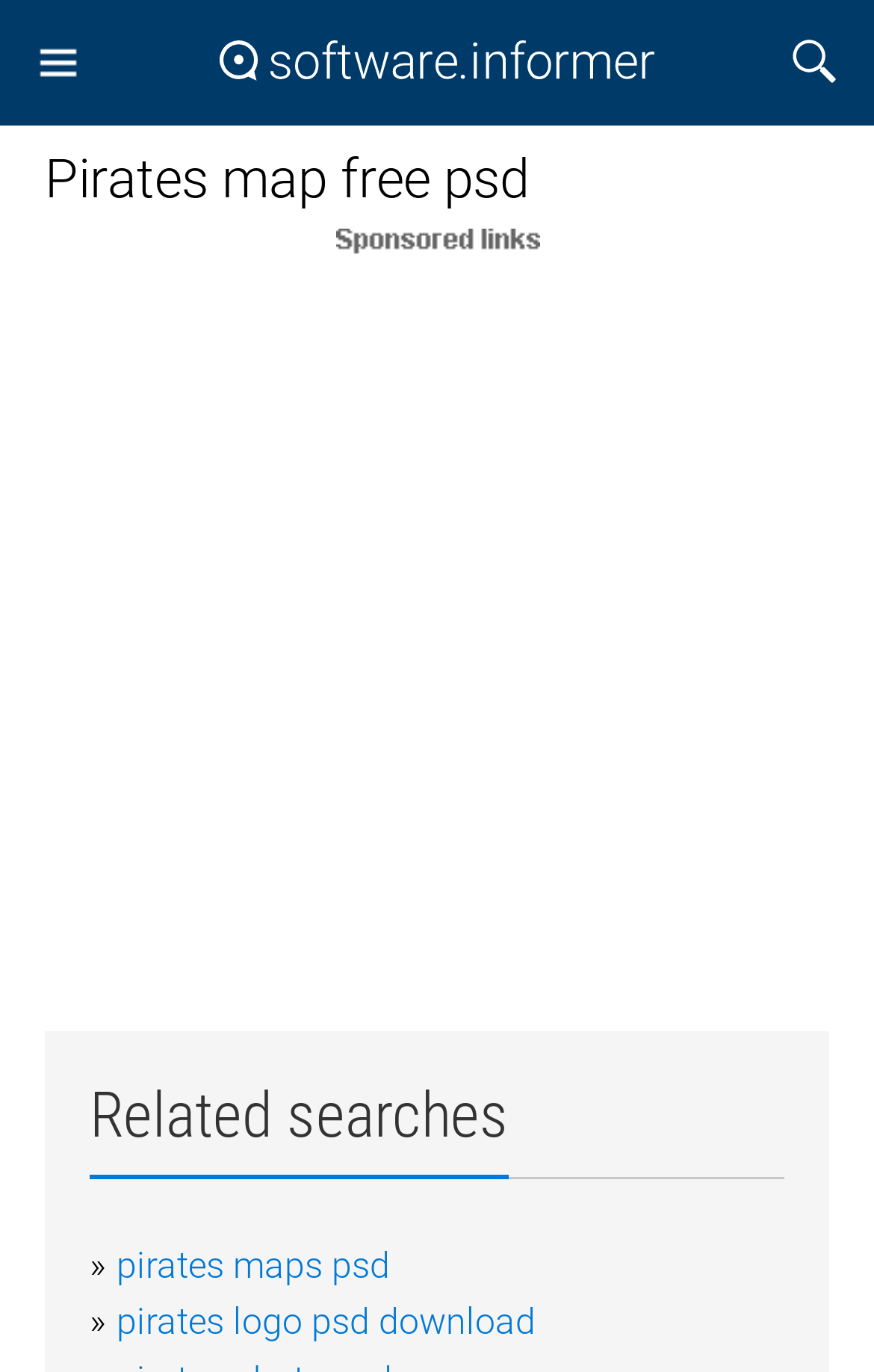Produce an extensive caption that describes everything on the webpage.

The webpage is about downloading pirates map psd files for Windows. At the top left, there is a "Menu" link. To the right of the "Menu" link, there is a "Software downloads and reviews" link. On the top right, there is a "Search" link. Below the top links, there is a heading that reads "Pirates map free psd". 

Below the heading, an advertisement takes up the full width of the page. 

Further down, there is a section with "Related searches" as its heading. Below this heading, there are two links: "pirates maps psd" and "pirates logo psd download", which are placed side by side.